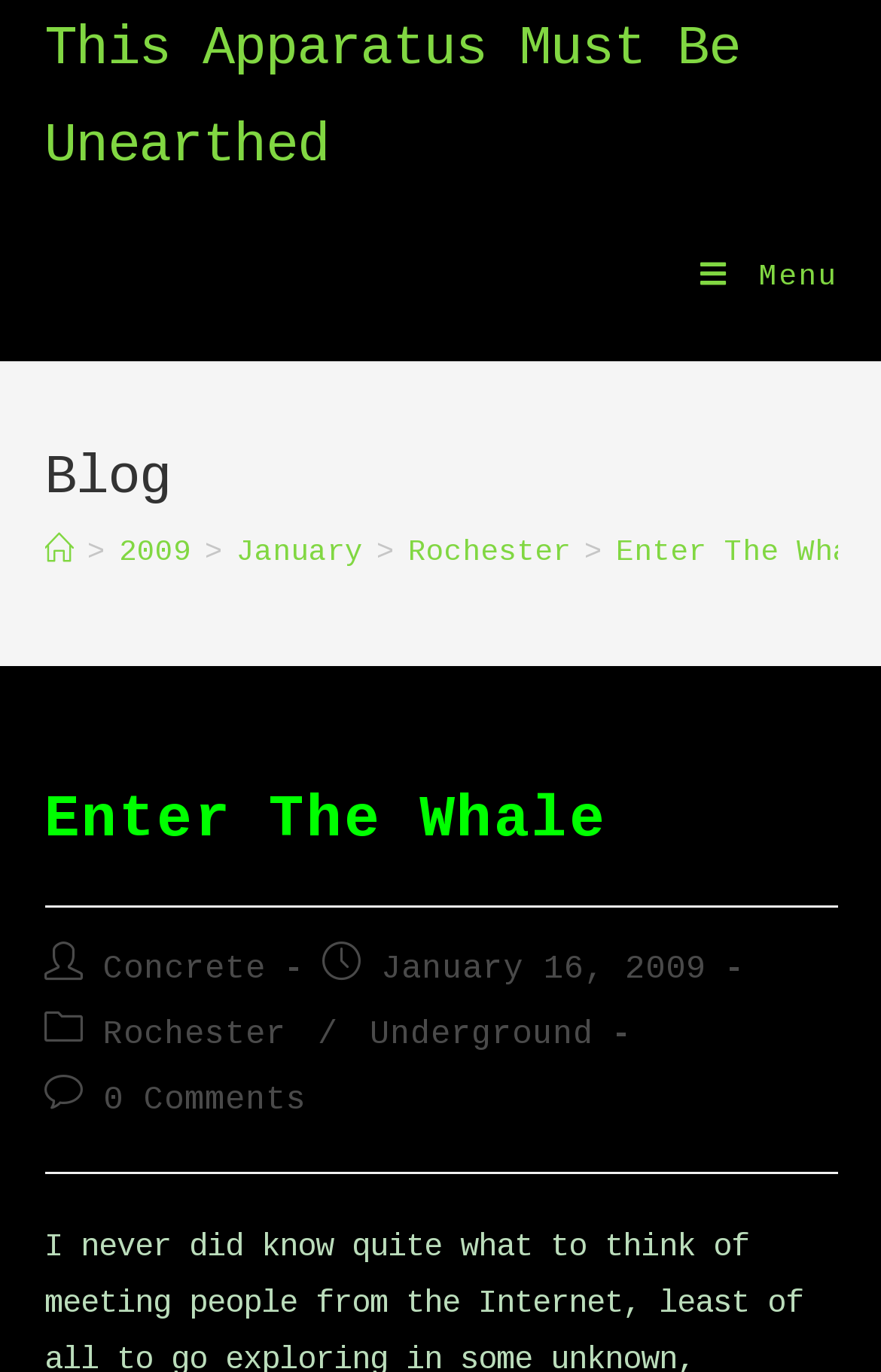Indicate the bounding box coordinates of the element that needs to be clicked to satisfy the following instruction: "Read the post by 'Concrete'". The coordinates should be four float numbers between 0 and 1, i.e., [left, top, right, bottom].

[0.117, 0.693, 0.301, 0.72]